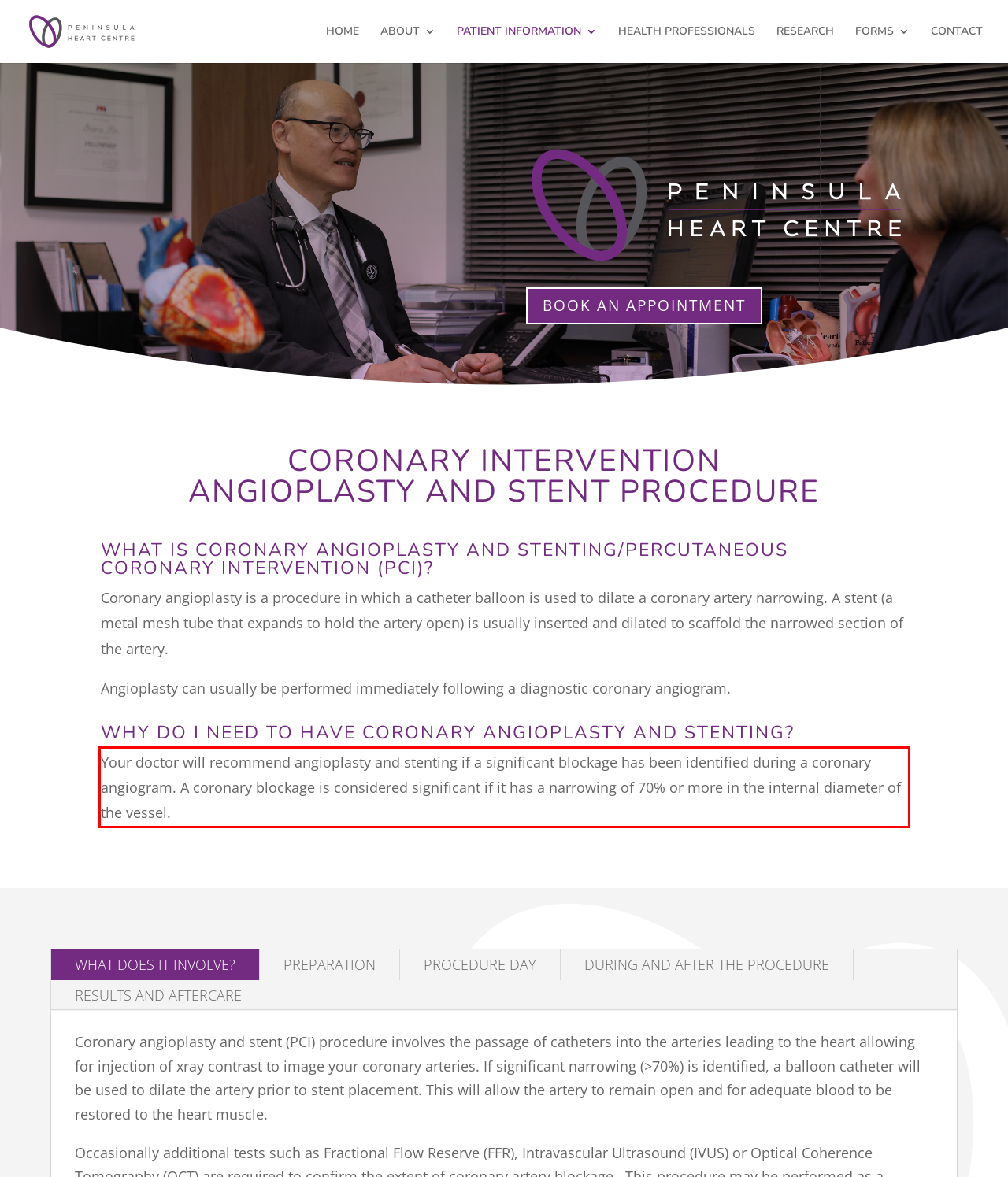You are presented with a screenshot containing a red rectangle. Extract the text found inside this red bounding box.

Your doctor will recommend angioplasty and stenting if a significant blockage has been identified during a coronary angiogram. A coronary blockage is considered significant if it has a narrowing of 70% or more in the internal diameter of the vessel.